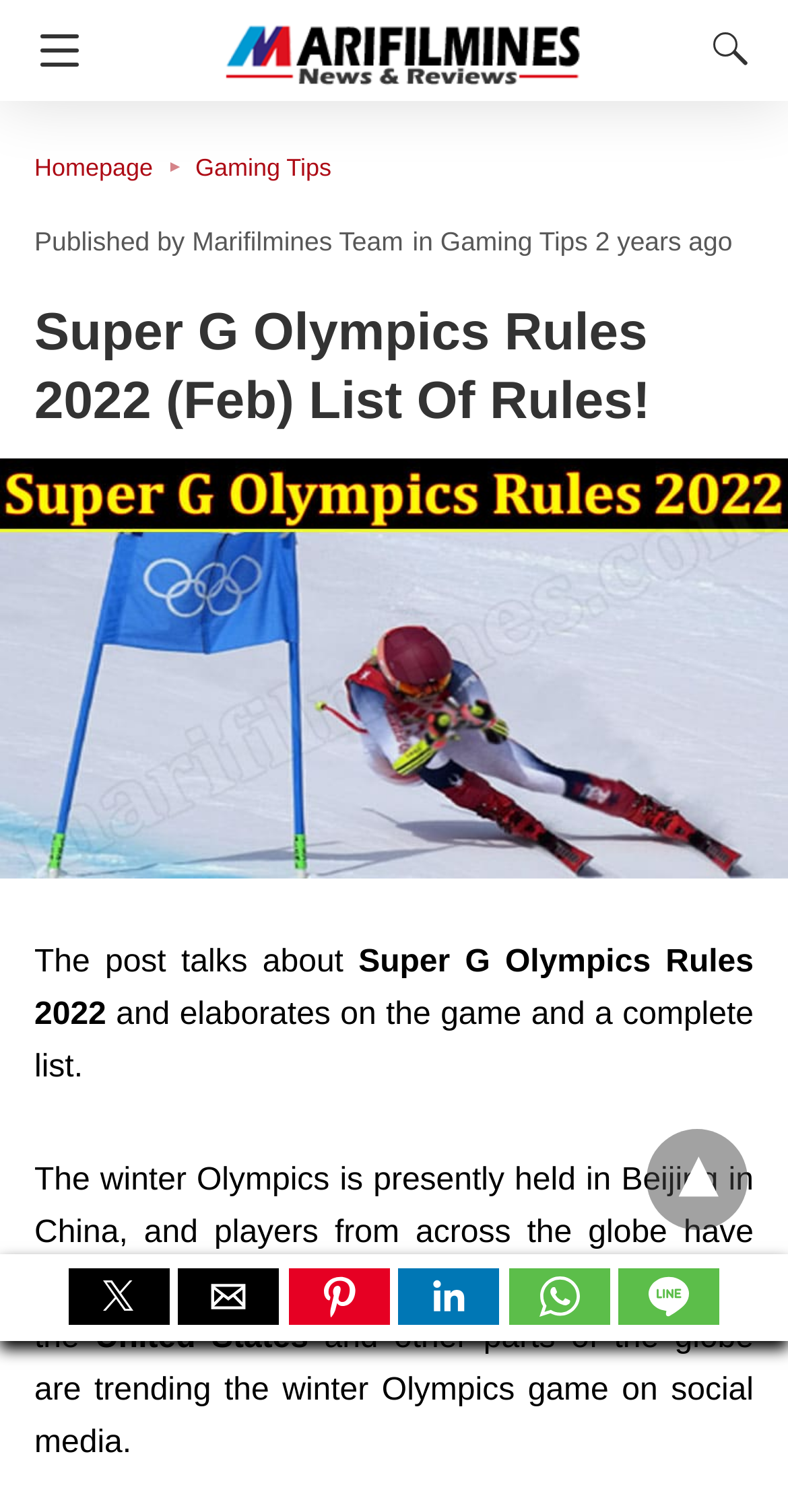Identify the bounding box for the element characterized by the following description: "Gaming Tips".

[0.248, 0.102, 0.421, 0.12]